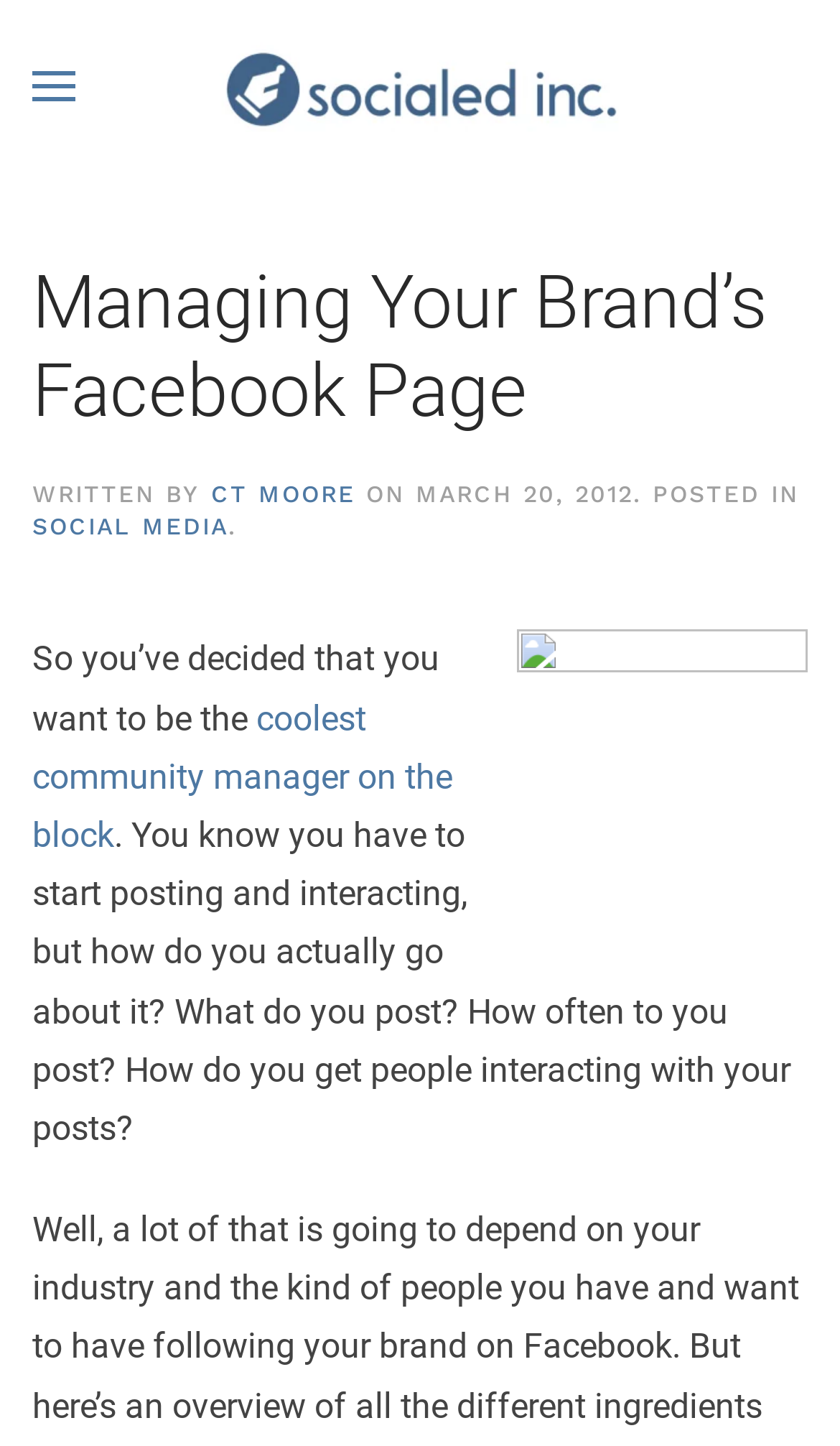What is the date of the article?
Using the information from the image, answer the question thoroughly.

The date of the article can be found in the section below the main heading, where it says 'ON MARCH 20, 2012'. This indicates that the article was written on March 20, 2012.